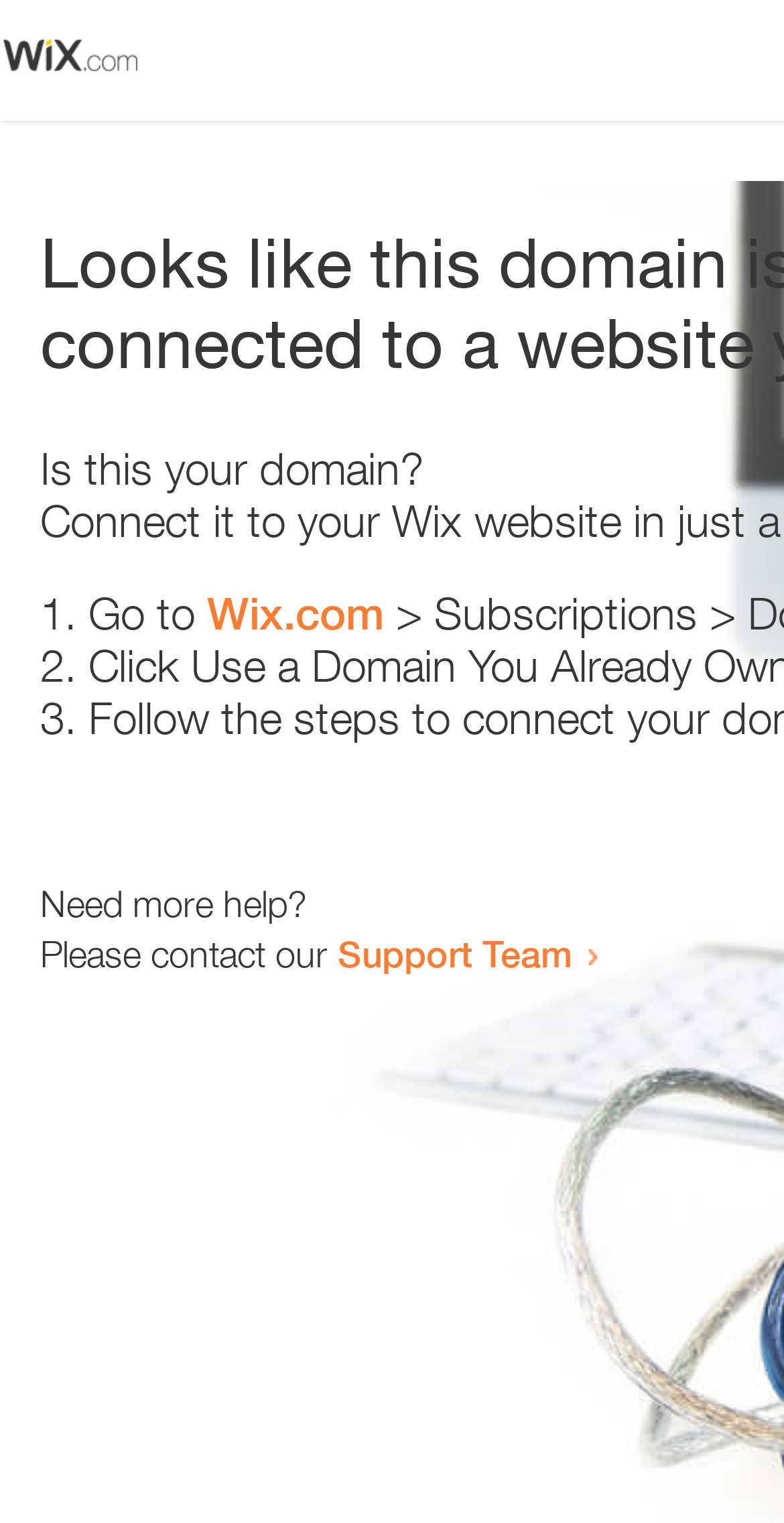What is the support team contact method?
Identify the answer in the screenshot and reply with a single word or phrase.

Link